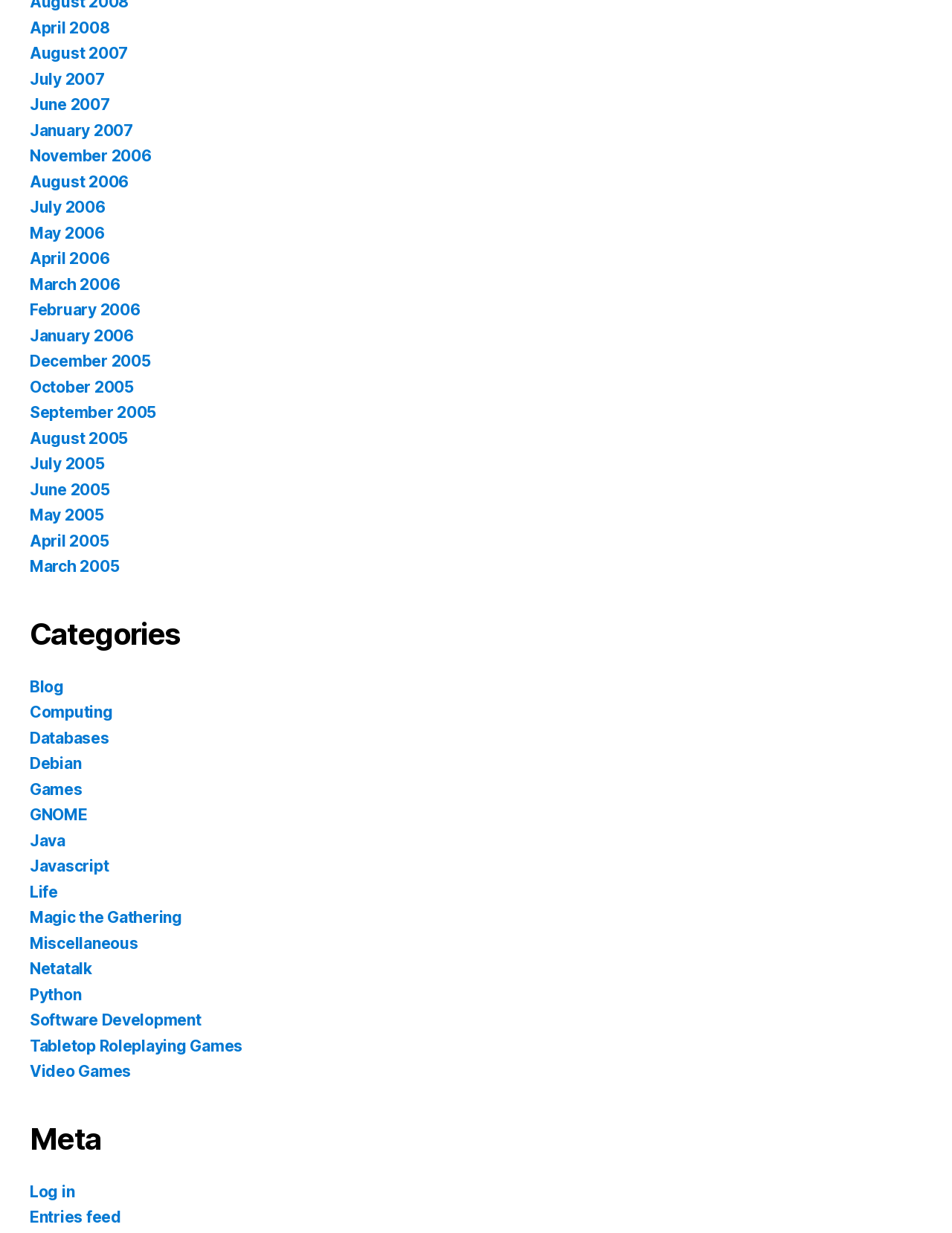What is the last link under 'Meta'?
Could you answer the question with a detailed and thorough explanation?

I looked at the links under the 'Meta' heading and found that the last link is 'Entries feed'.